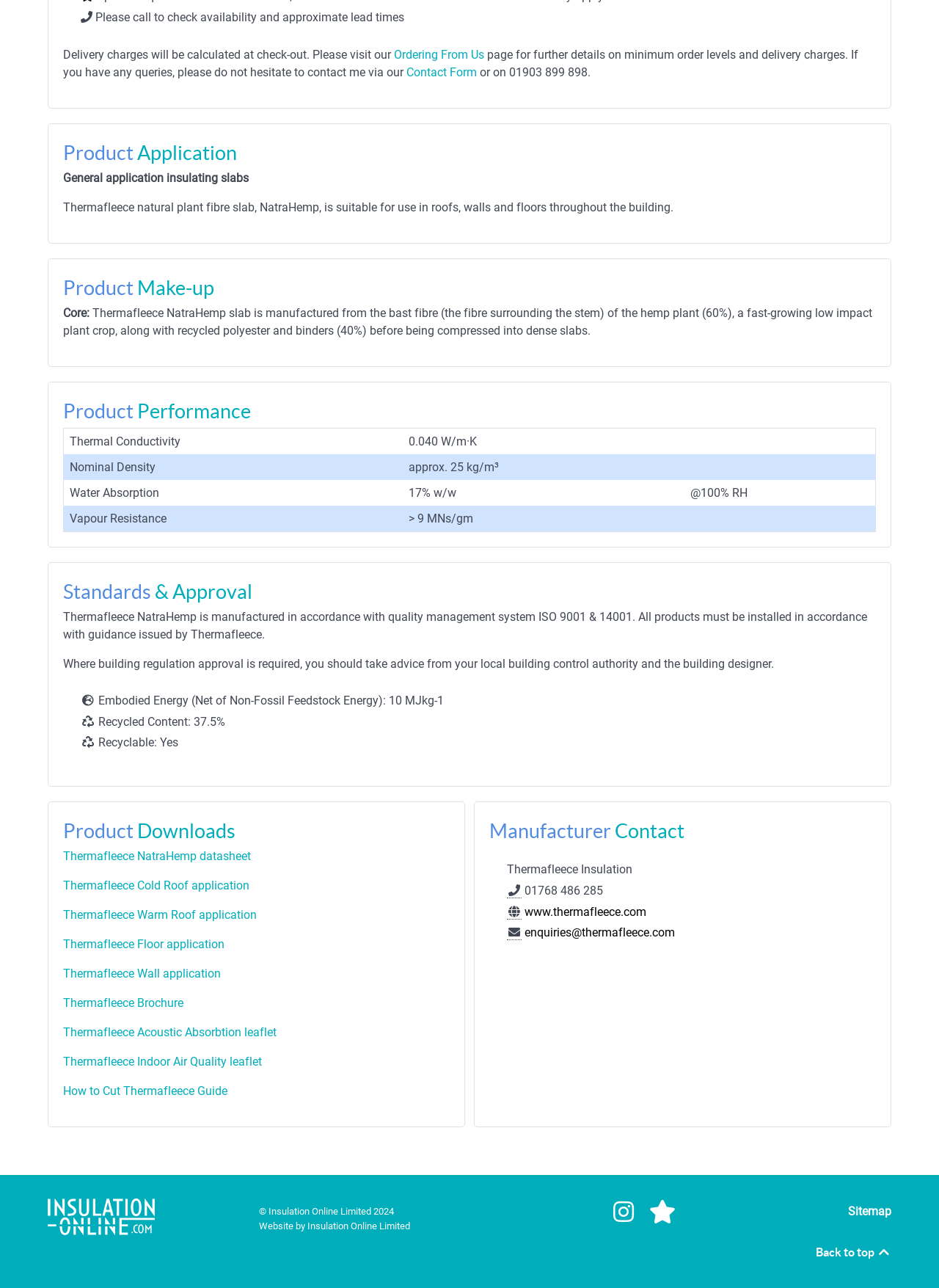Give a one-word or one-phrase response to the question:
What is the thermal conductivity of Thermafleece NatraHemp?

0.040 W/m·K